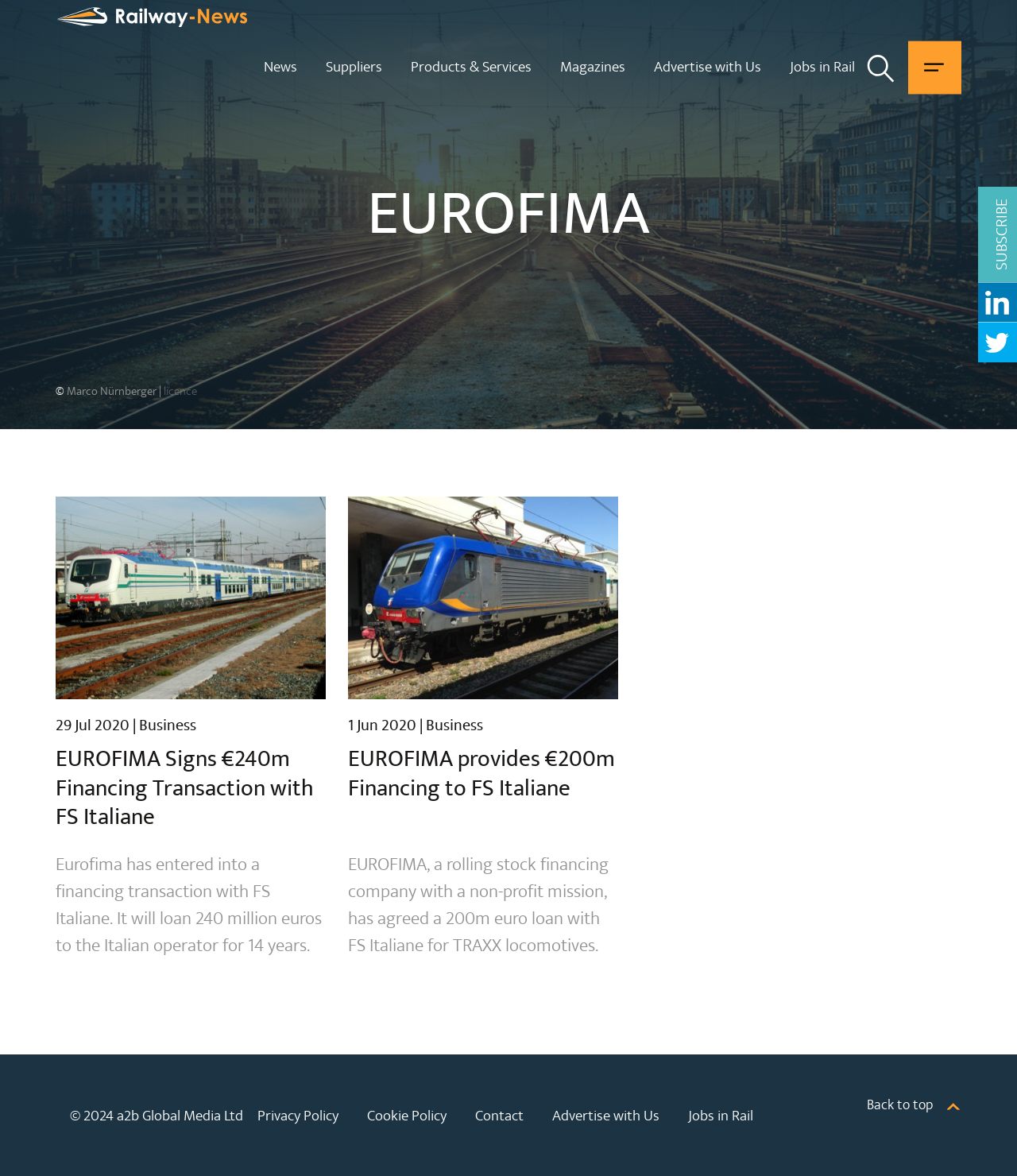How many news articles are displayed?
Please provide a comprehensive and detailed answer to the question.

I counted the number of news articles displayed on the webpage, which are 'EUROFIMA Signs €240m Financing Transaction with FS Italiane' and 'EUROFIMA provides €200m Financing to FS Italiane'. Therefore, there are 2 news articles displayed.